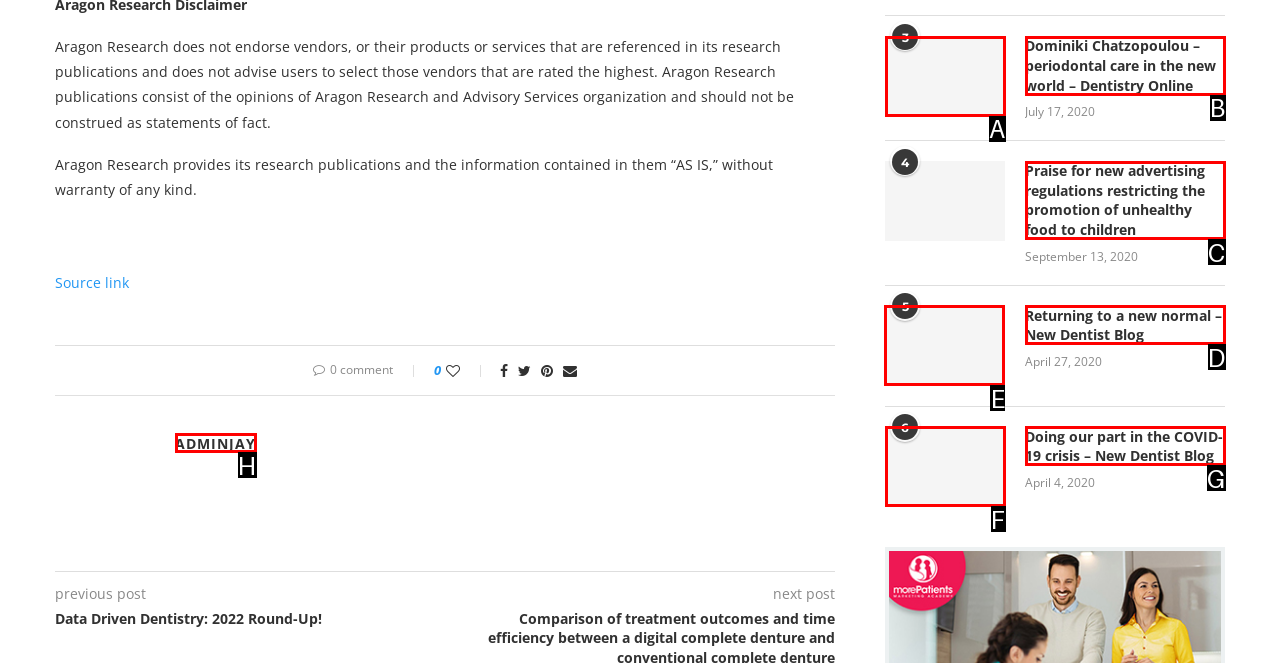To perform the task "View the 'CPFM-Air-Hoodies' product", which UI element's letter should you select? Provide the letter directly.

None